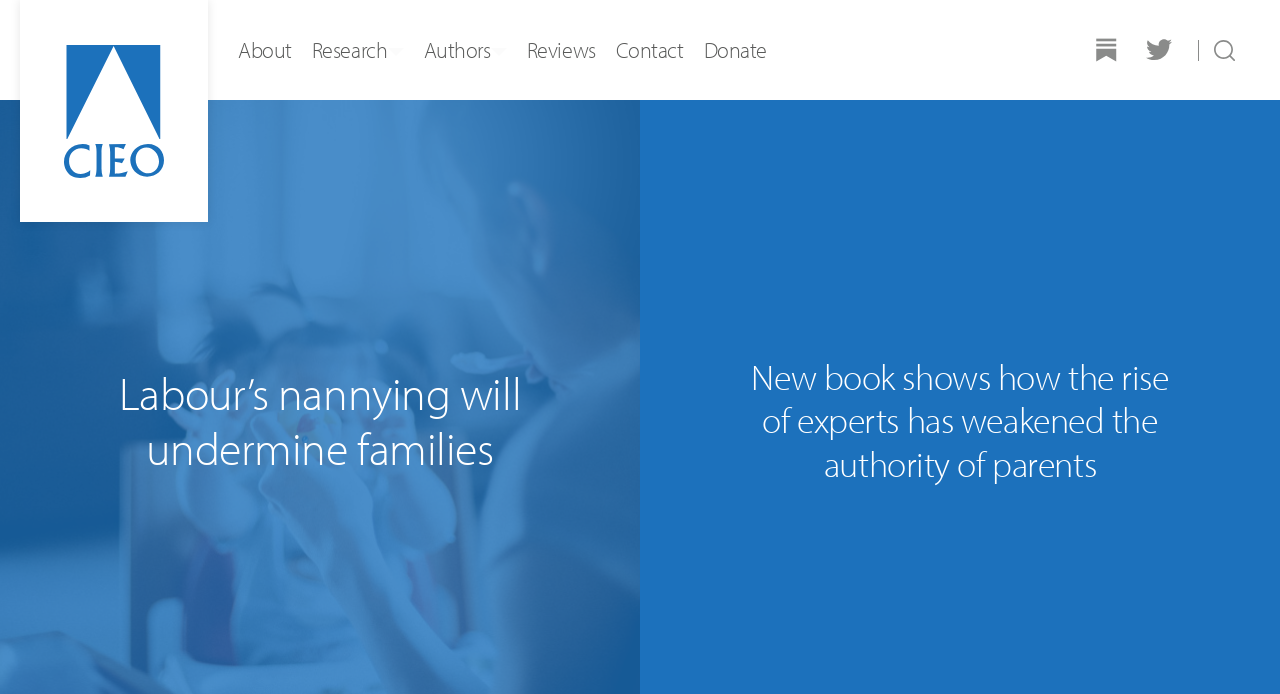Respond to the question below with a single word or phrase:
What is the topic of the book?

Labour's nannying